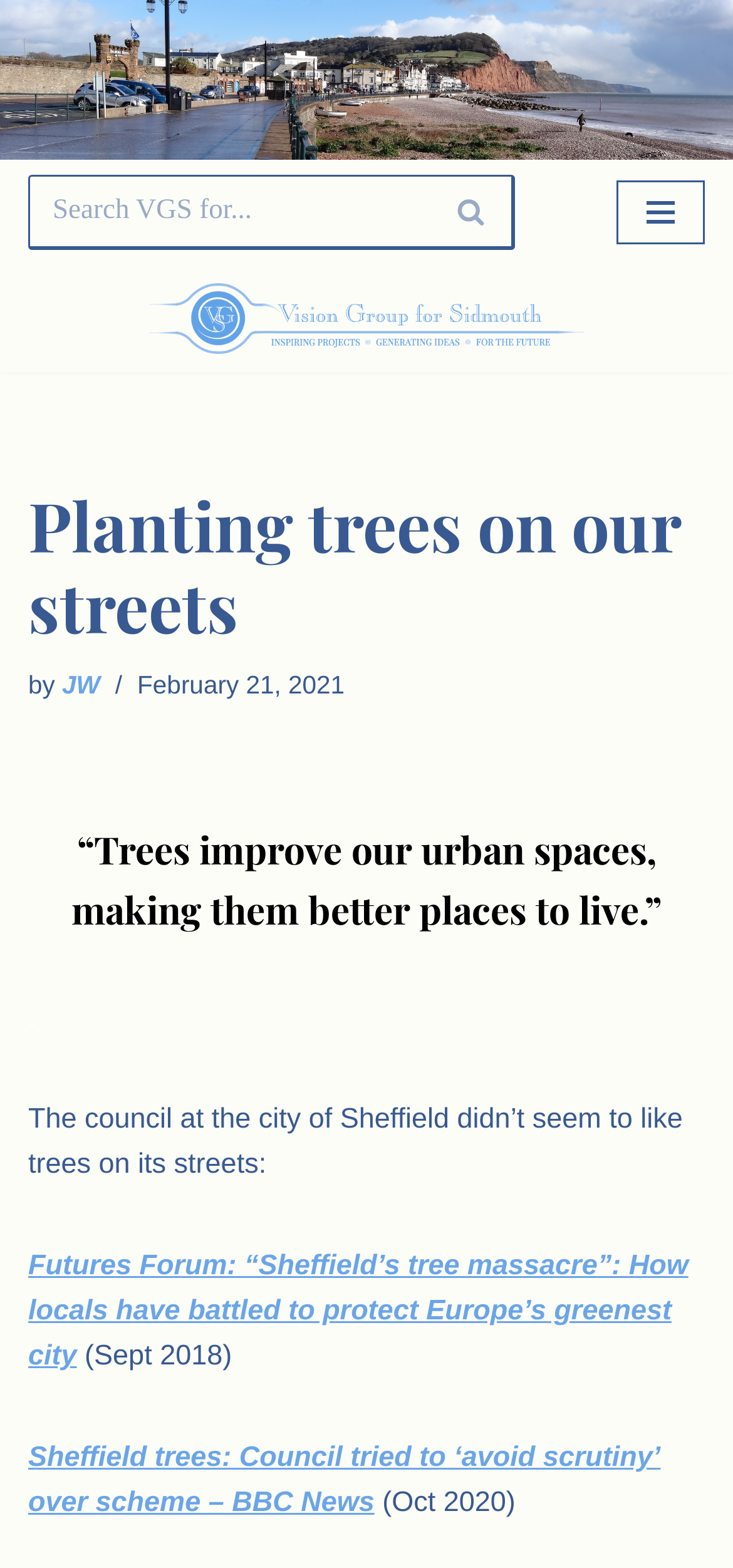Specify the bounding box coordinates of the element's region that should be clicked to achieve the following instruction: "Read the article by JW". The bounding box coordinates consist of four float numbers between 0 and 1, in the format [left, top, right, bottom].

[0.085, 0.428, 0.137, 0.446]